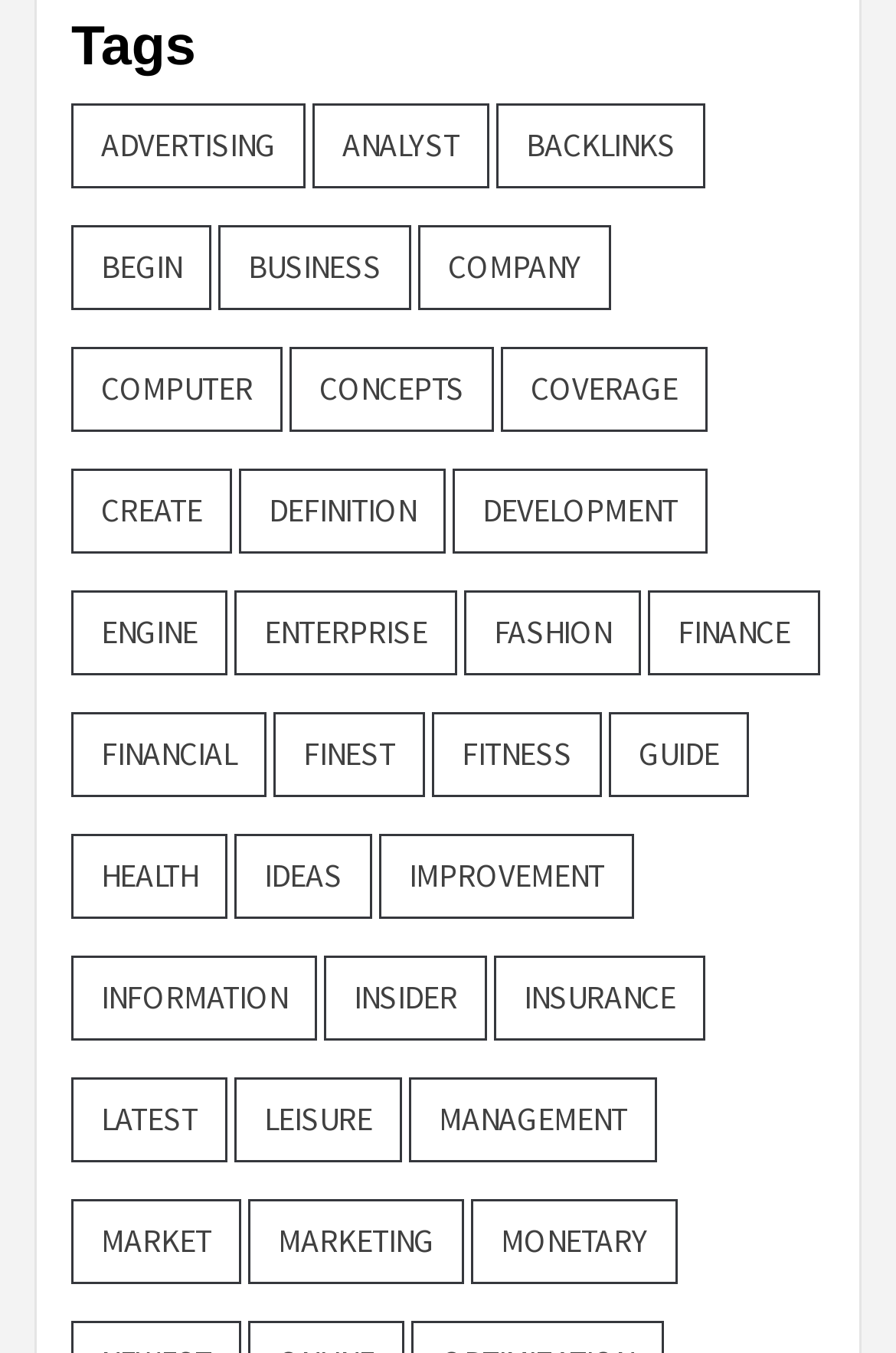Please use the details from the image to answer the following question comprehensively:
What is the category with the most items?

I scanned the links and found that the 'management' link has the most items, with 132 items. This suggests that the category with the most items is 'management'.